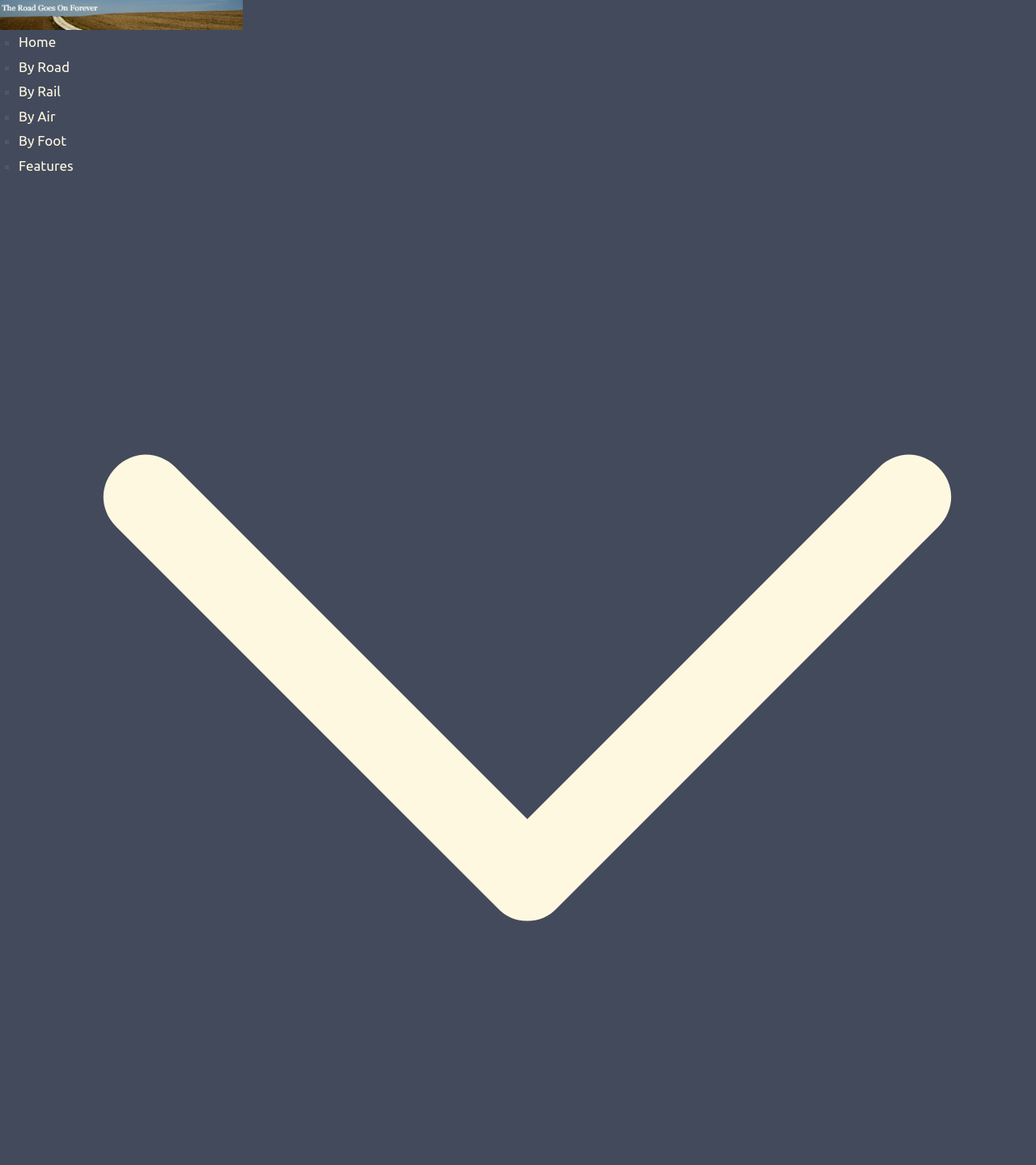How many navigation links are there?
Using the information from the image, give a concise answer in one word or a short phrase.

5